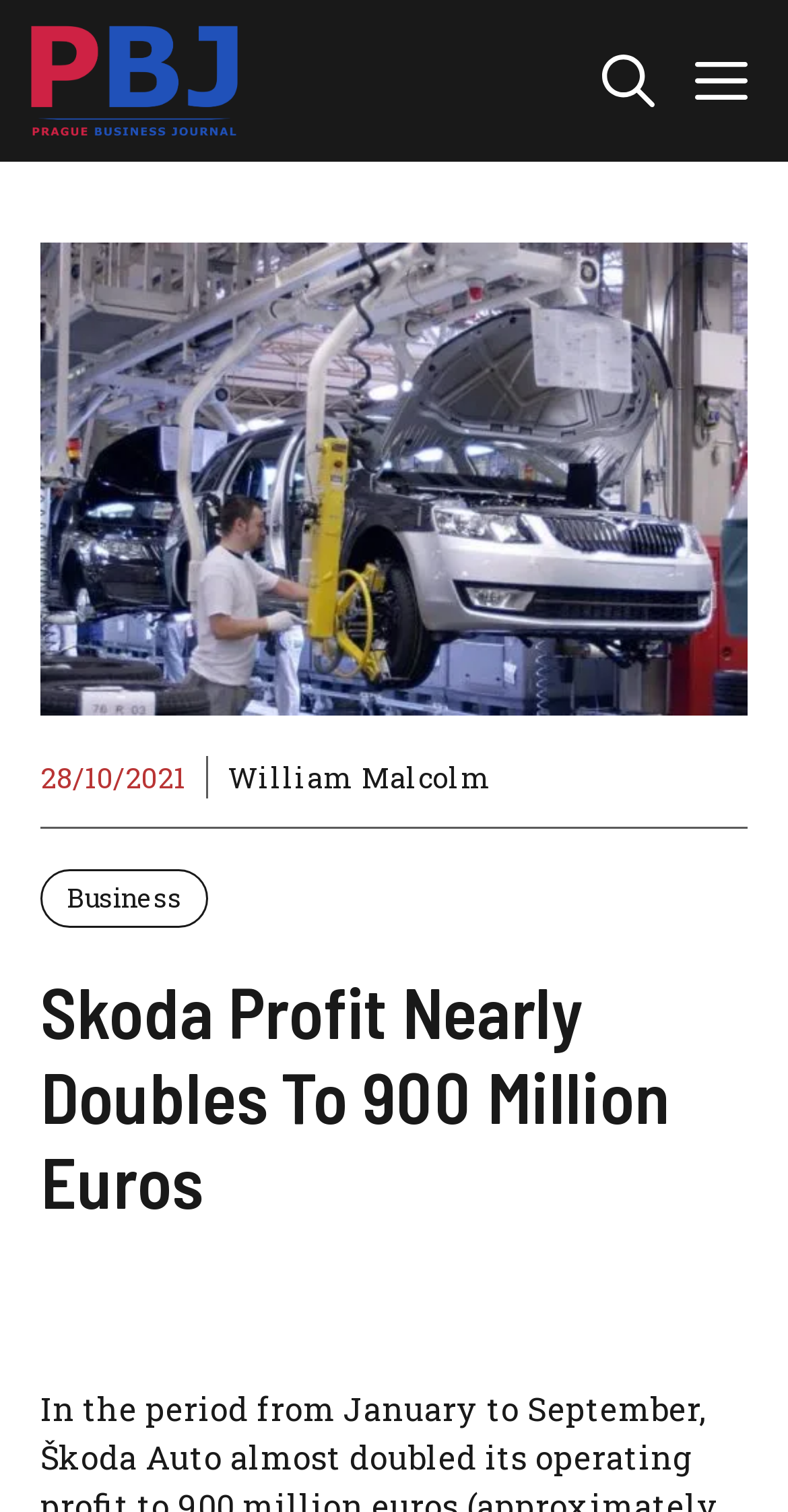Who is the author of the article?
Look at the screenshot and respond with a single word or phrase.

William Malcolm